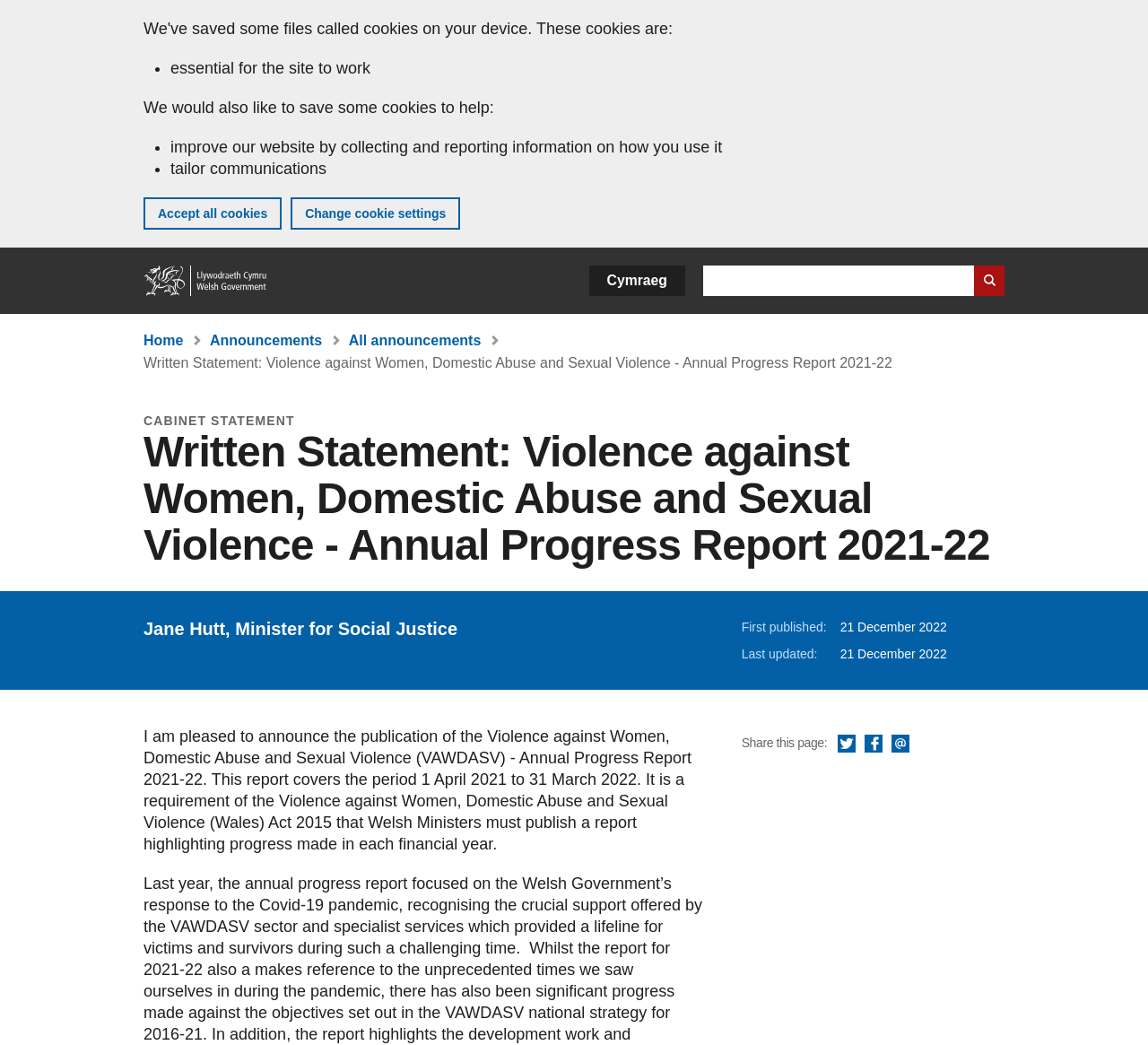Extract the bounding box coordinates for the described element: "value="Search website"". The coordinates should be represented as four float numbers between 0 and 1: [left, top, right, bottom].

[0.848, 0.254, 0.875, 0.283]